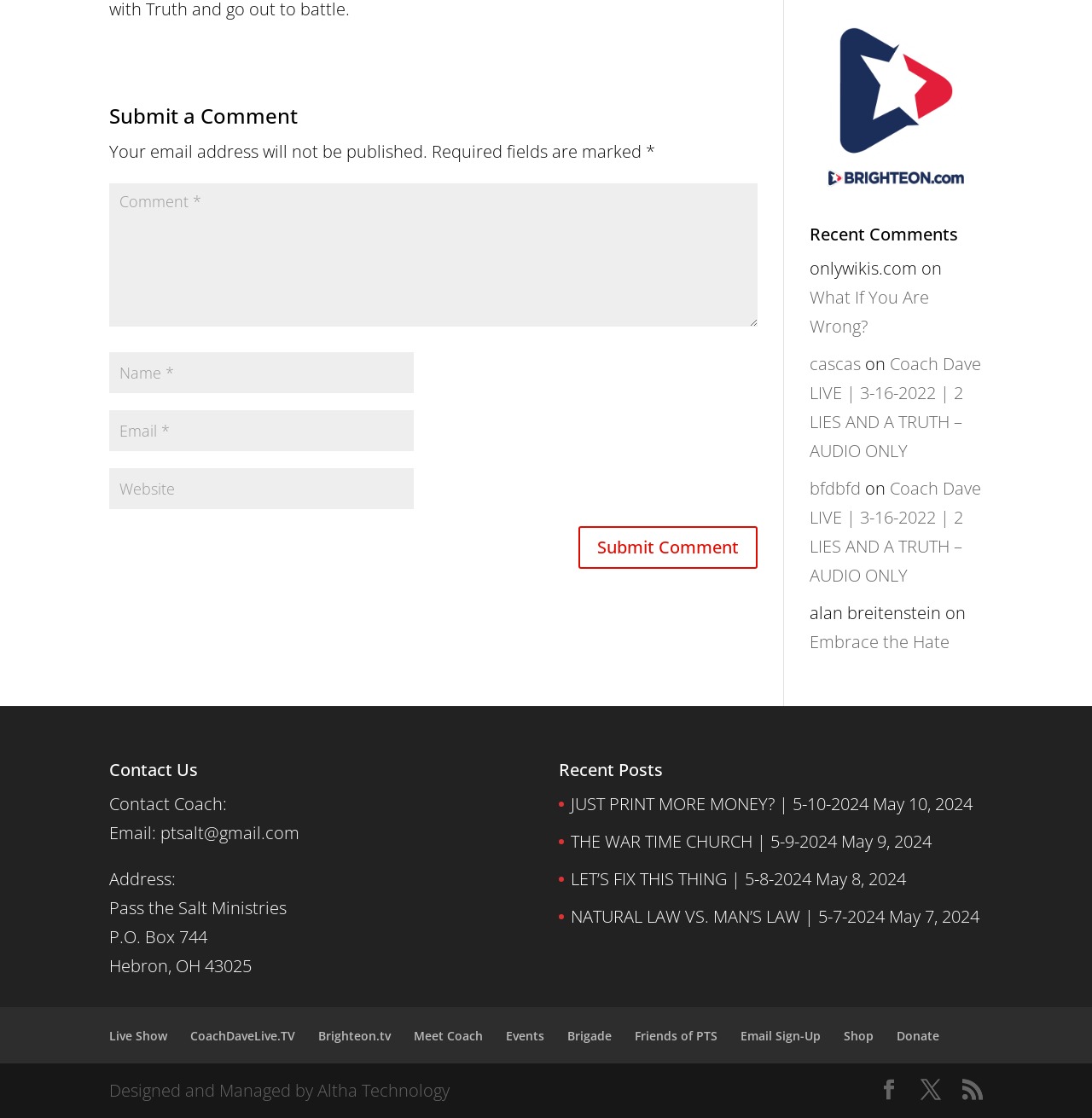Using floating point numbers between 0 and 1, provide the bounding box coordinates in the format (top-left x, top-left y, bottom-right x, bottom-right y). Locate the UI element described here: Live Show

[0.1, 0.919, 0.153, 0.933]